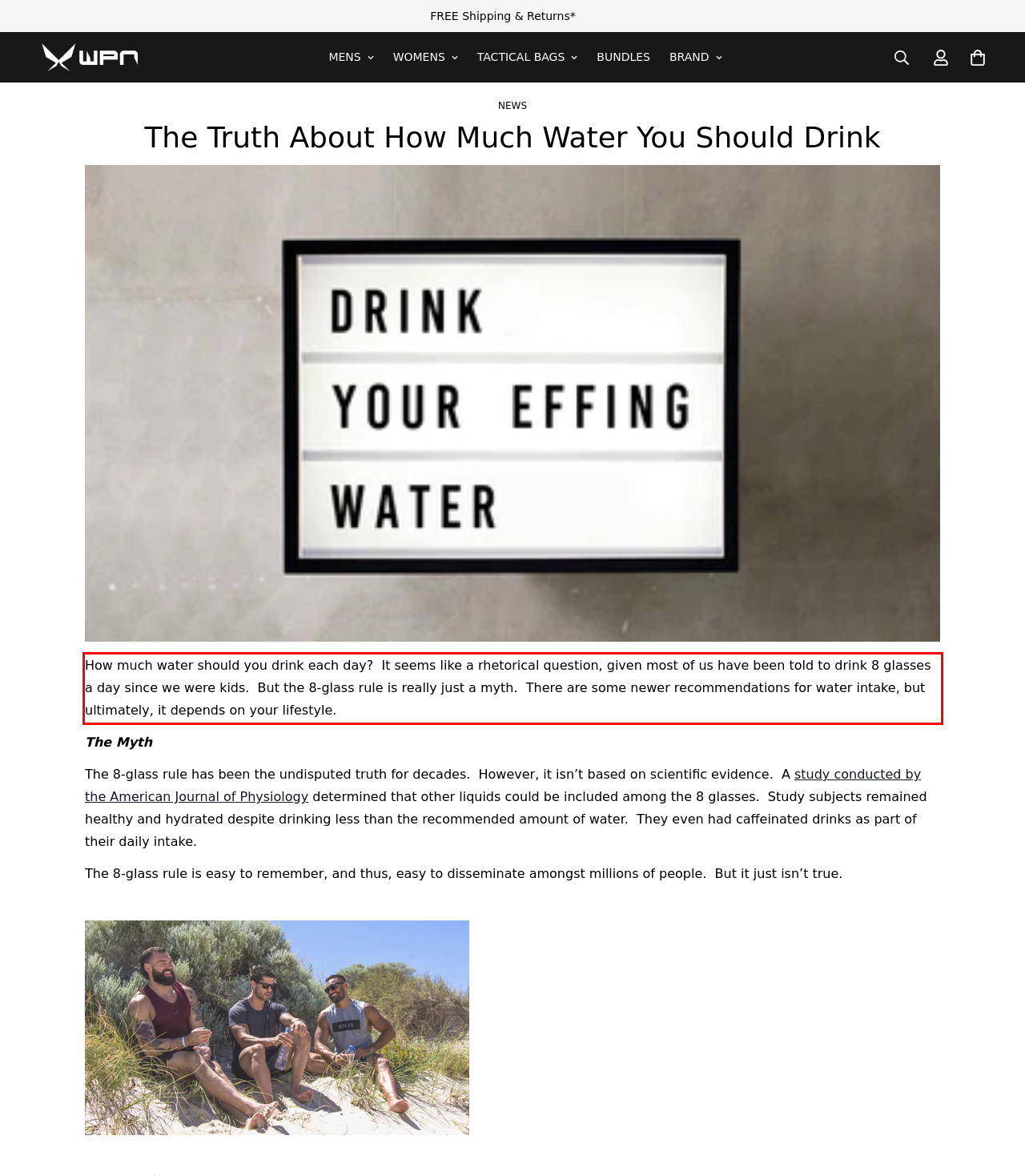Analyze the screenshot of the webpage and extract the text from the UI element that is inside the red bounding box.

How much water should you drink each day? It seems like a rhetorical question, given most of us have been told to drink 8 glasses a day since we were kids. But the 8-glass rule is really just a myth. There are some newer recommendations for water intake, but ultimately, it depends on your lifestyle.